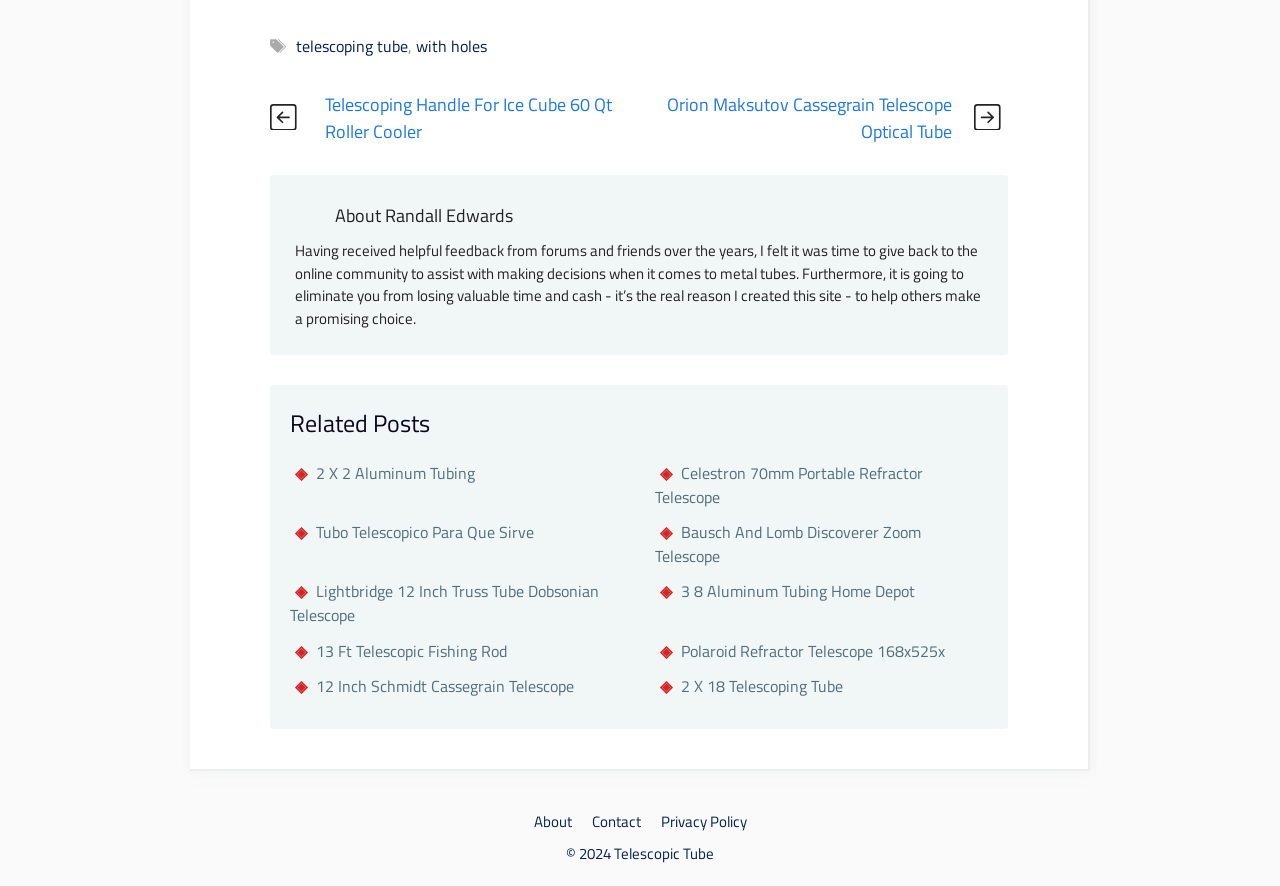Please determine the bounding box coordinates, formatted as (top-left x, top-left y, bottom-right x, bottom-right y), with all values as floating point numbers between 0 and 1. Identify the bounding box of the region described as: Telescoping Tube

[0.231, 0.038, 0.319, 0.065]